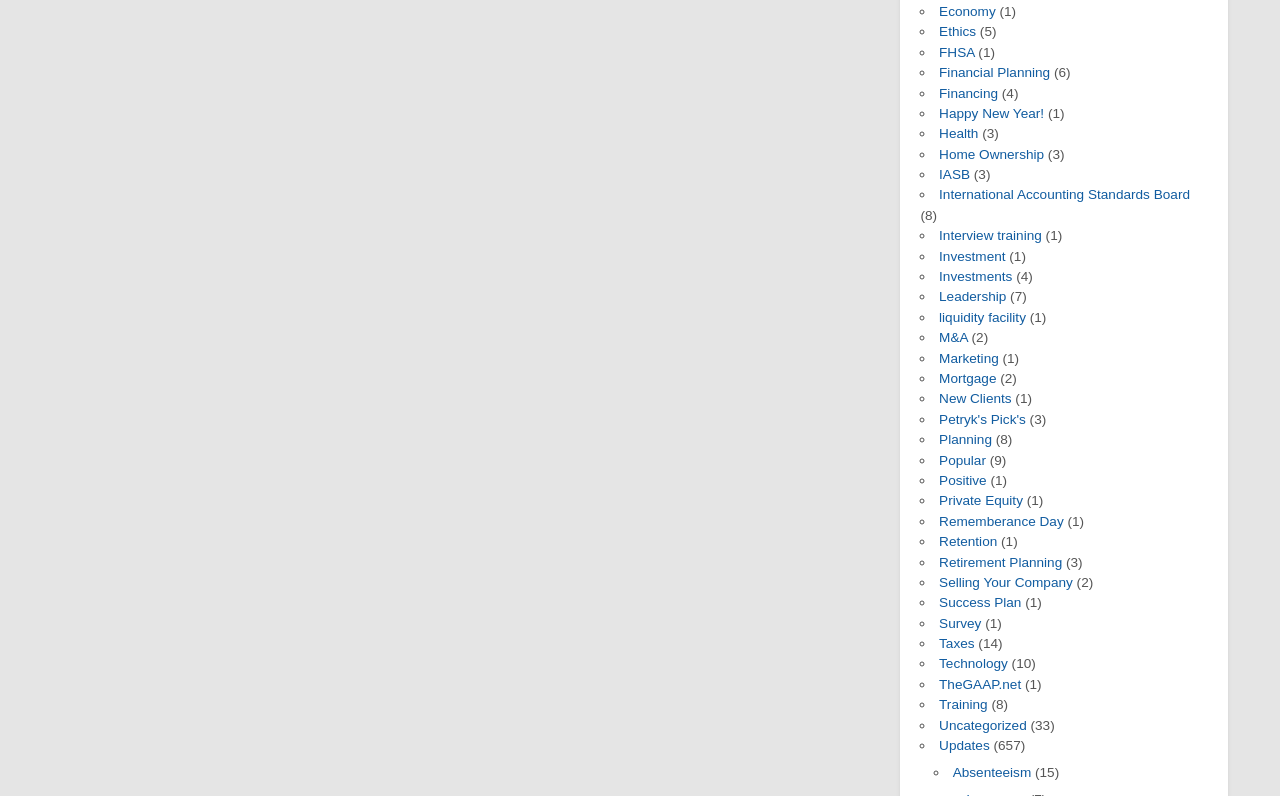What is the longest link on the webpage?
With the help of the image, please provide a detailed response to the question.

The longest link on the webpage is 'International Accounting Standards Board' which is located in the middle of the webpage and has 34 characters.